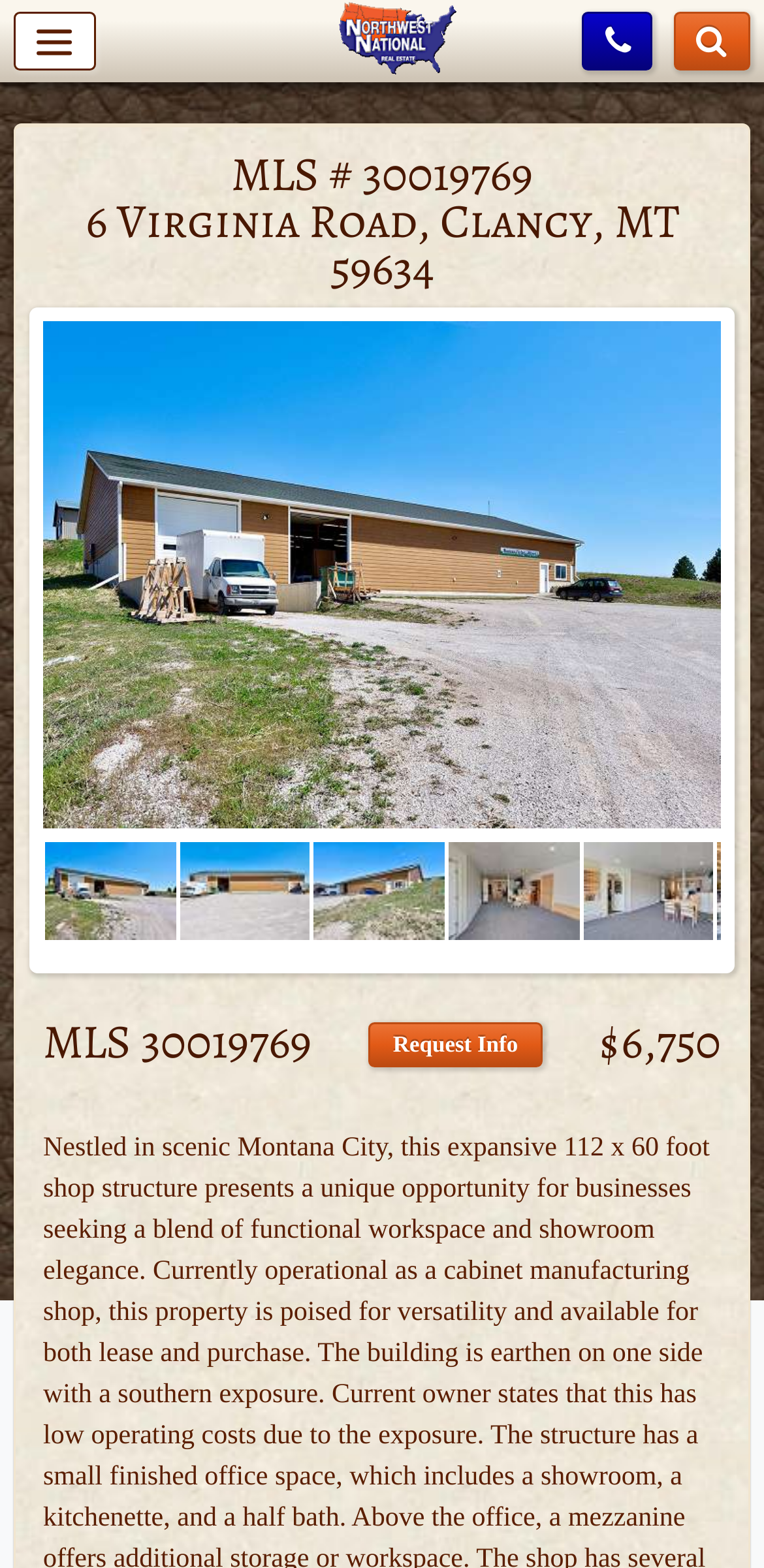Describe the webpage meticulously, covering all significant aspects.

The webpage appears to be a real estate listing page. At the top left, there is a button labeled "Main Menu". To the right of it, there are three links: "NWN home page", "Phone", and a button labeled "Search" at the far right. 

Below these top navigation elements, there is a prominent heading that reads "MLS # 30019769 6 Virginia Road, Clancy, MT 59634", which likely indicates the property's address and MLS number. 

Underneath the heading, there are two columns of information. On the left, there is a static text "MLS 30019769" and a button labeled "Request Info". On the right, there is a static text displaying the price of the property, "$6,750".